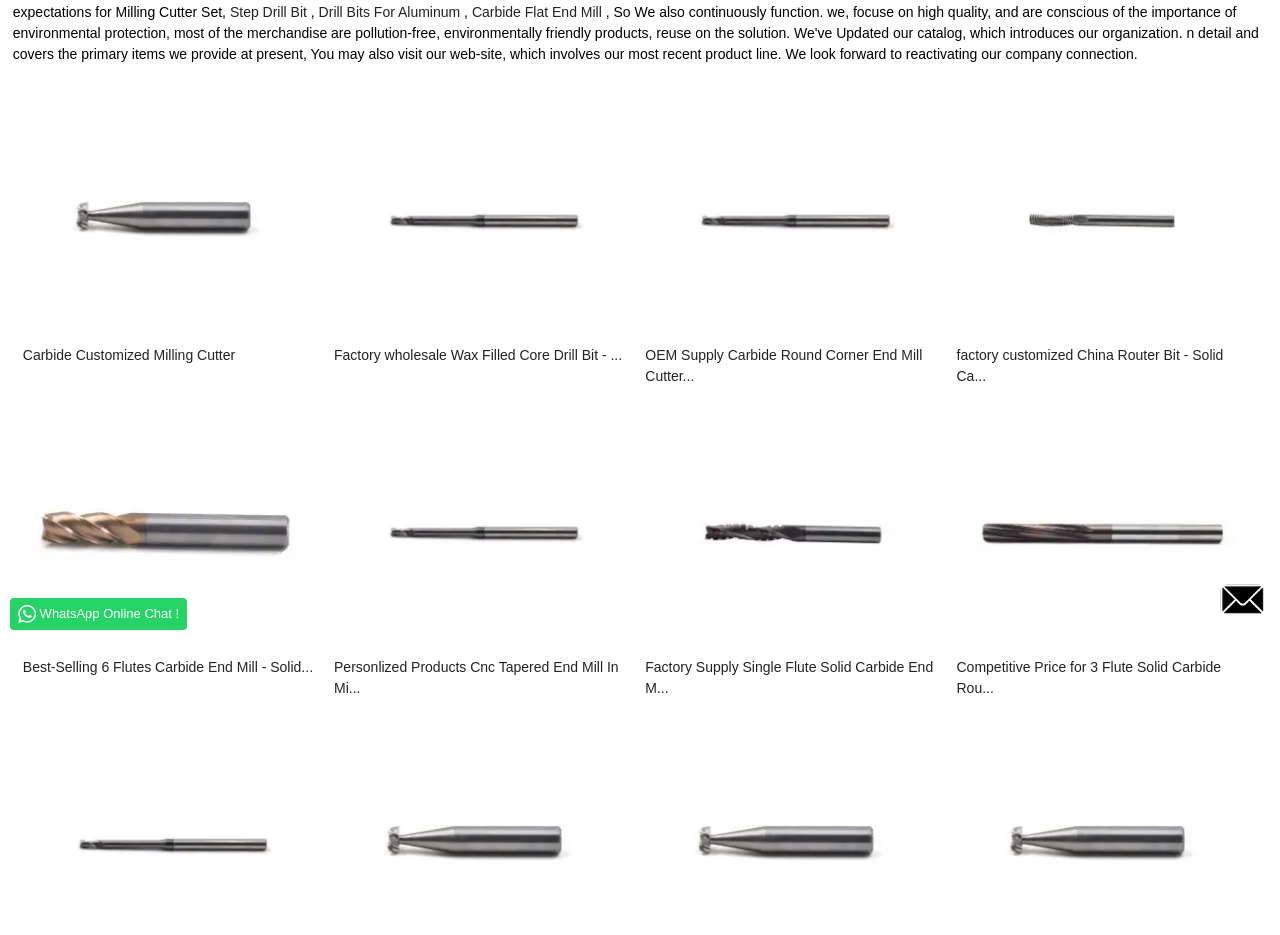Determine the bounding box coordinates for the UI element with the following description: "Step Drill Bit". The coordinates should be four float numbers between 0 and 1, represented as [left, top, right, bottom].

[0.18, 0.005, 0.24, 0.022]